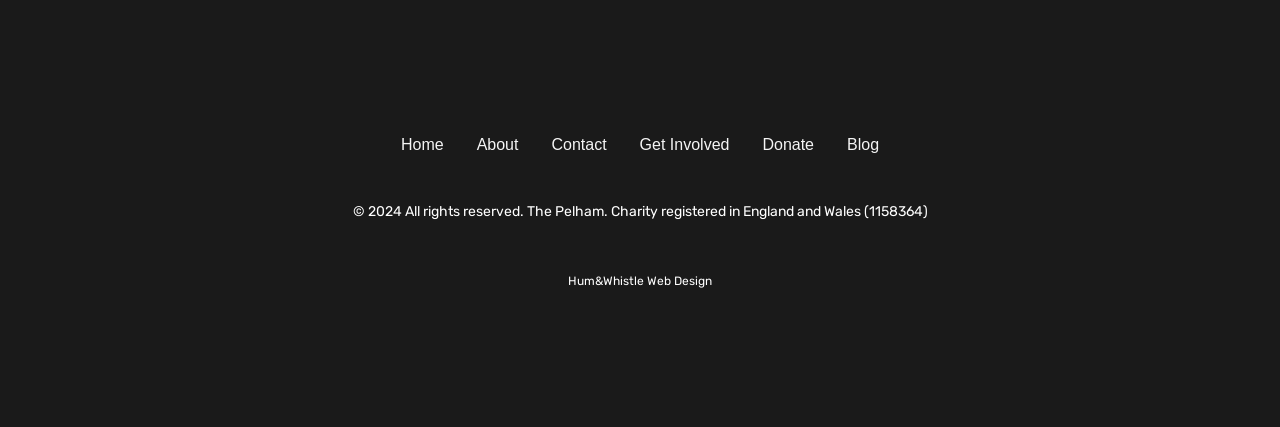Determine the bounding box for the HTML element described here: "About". The coordinates should be given as [left, top, right, bottom] with each number being a float between 0 and 1.

[0.372, 0.315, 0.405, 0.362]